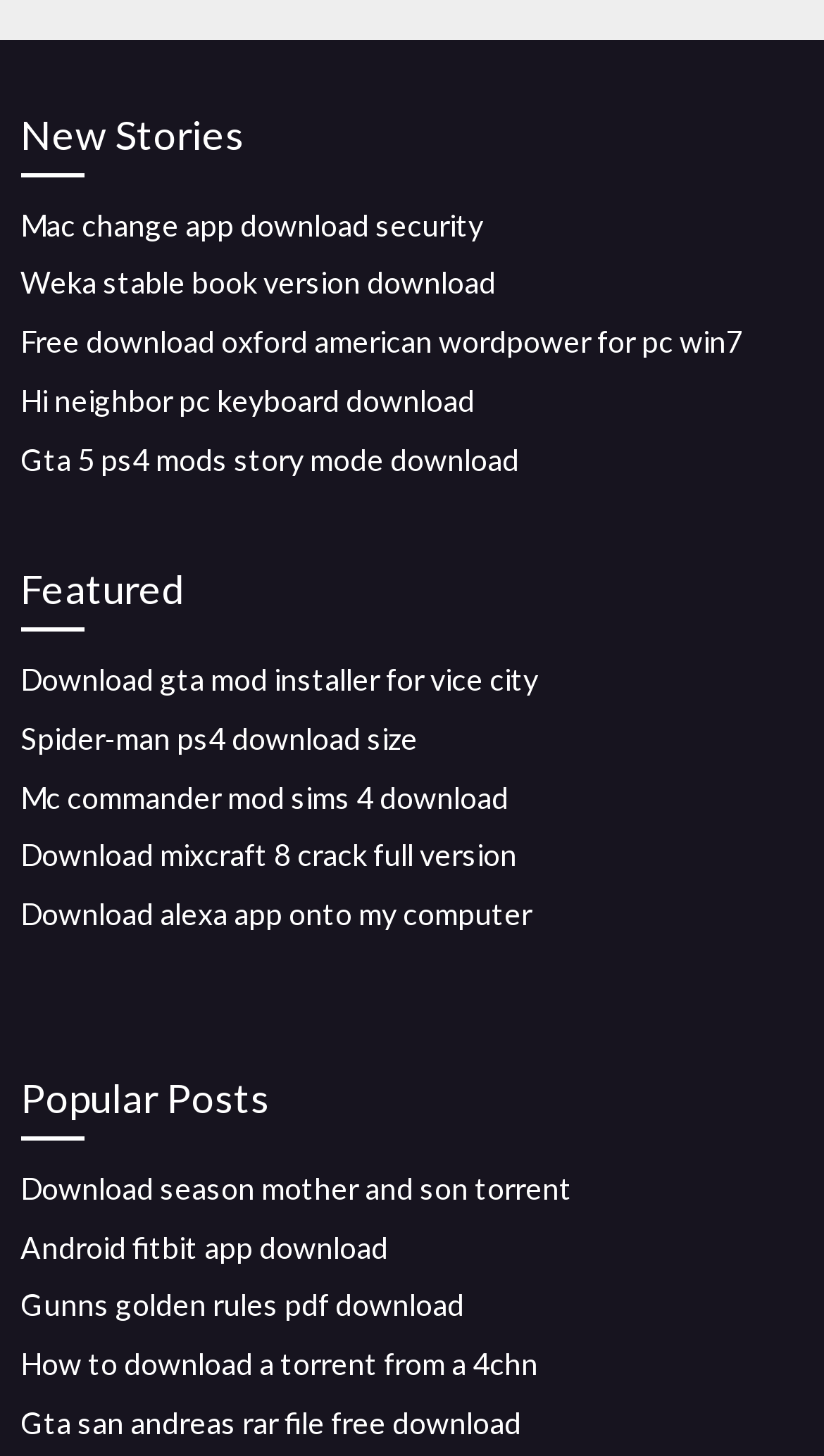What type of content is featured on this webpage?
Provide a one-word or short-phrase answer based on the image.

Download links